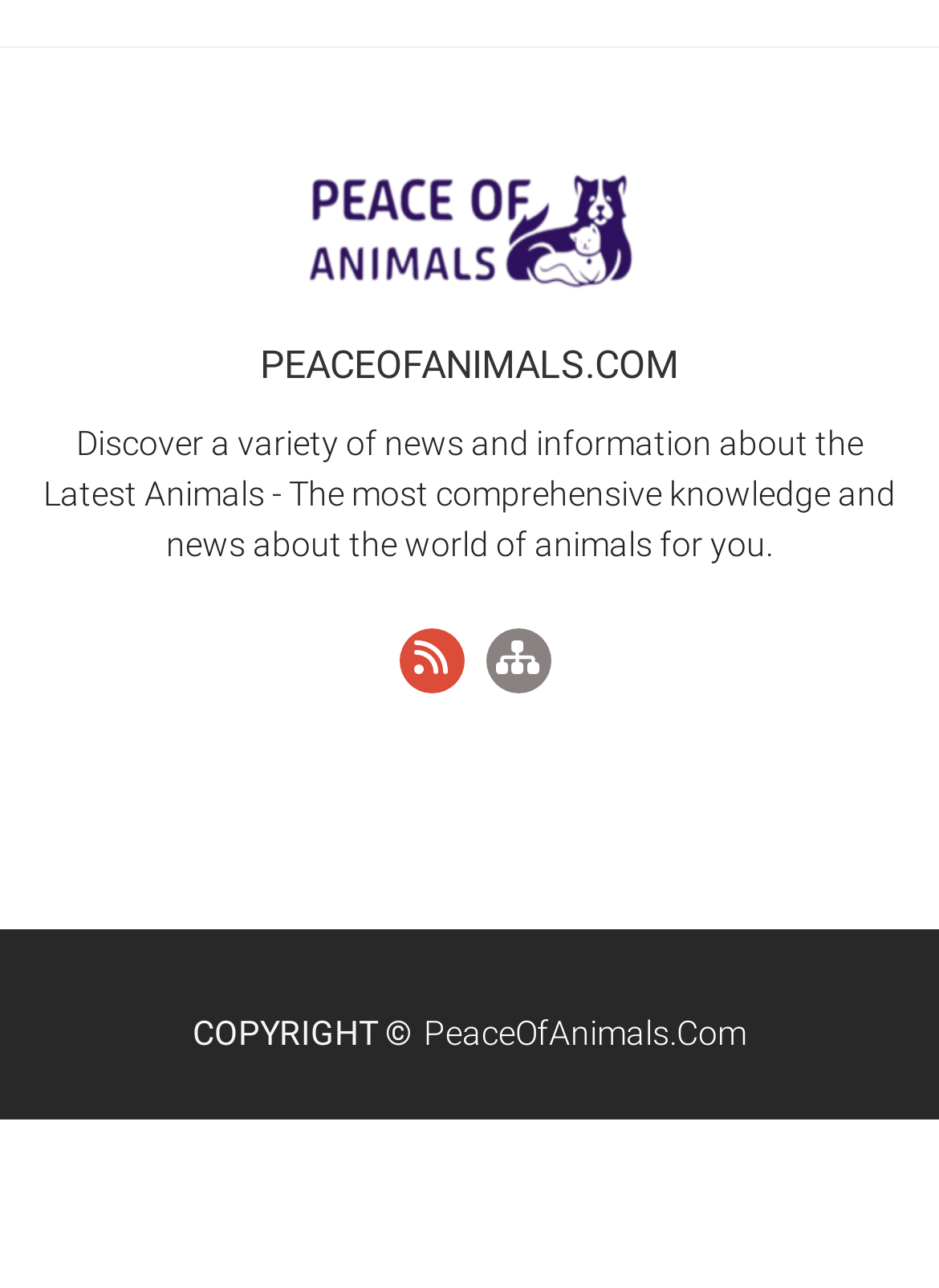Based on the element description PeaceOfAnimals.Com, identify the bounding box coordinates for the UI element. The coordinates should be in the format (top-left x, top-left y, bottom-right x, bottom-right y) and within the 0 to 1 range.

[0.451, 0.783, 0.795, 0.822]